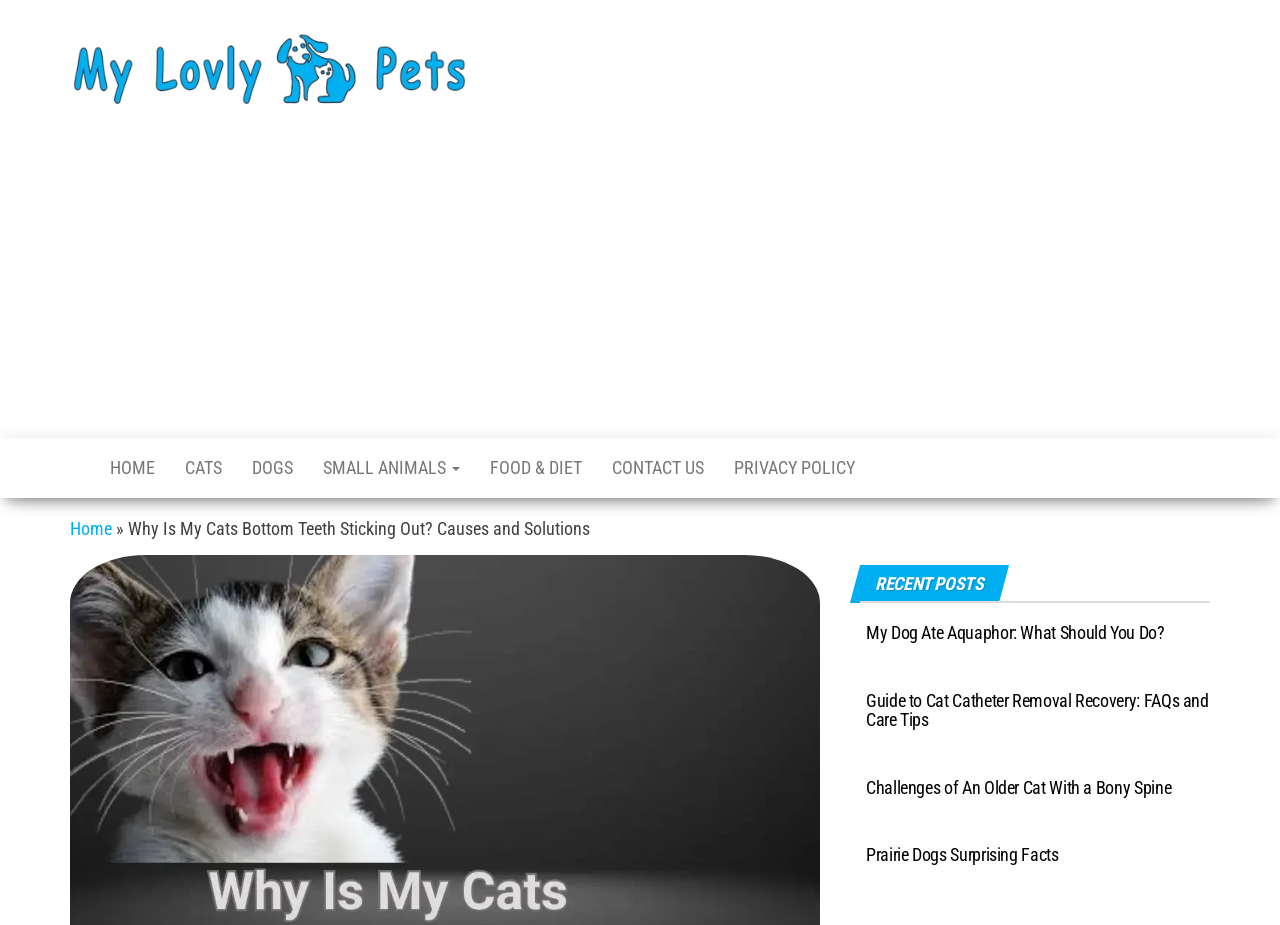Find the bounding box coordinates corresponding to the UI element with the description: "Prairie Dogs Surprising Facts". The coordinates should be formatted as [left, top, right, bottom], with values as floats between 0 and 1.

[0.677, 0.912, 0.827, 0.935]